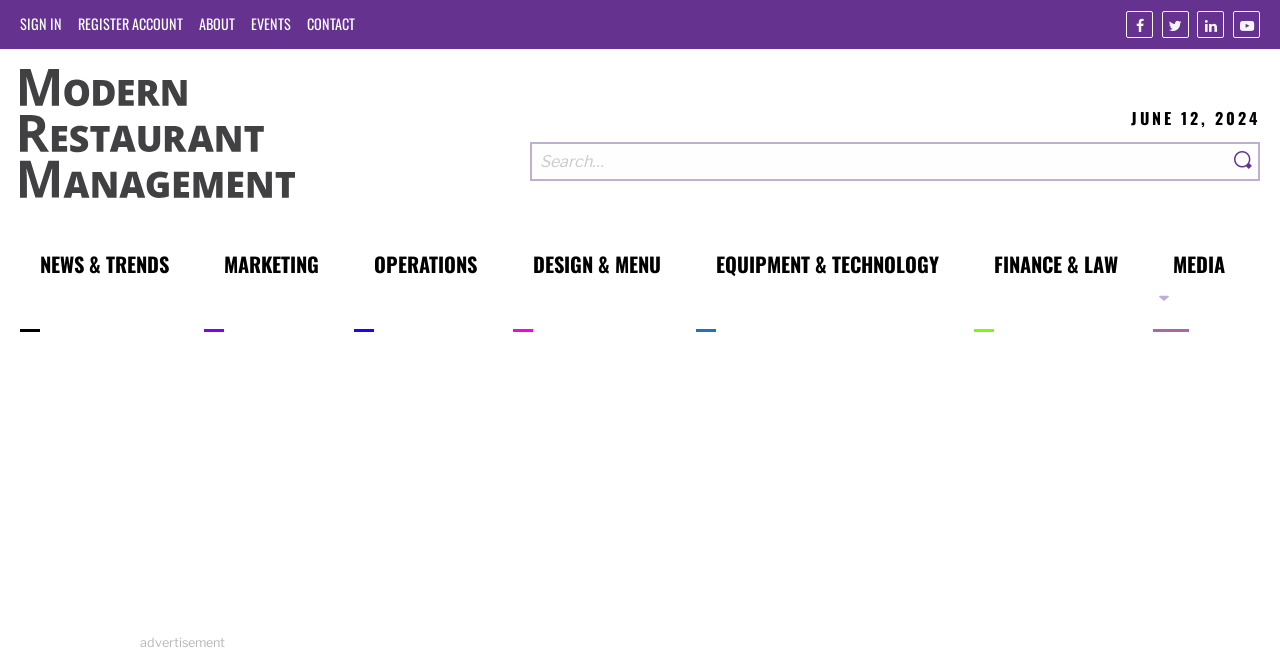Write an exhaustive caption that covers the webpage's main aspects.

This webpage is about Modern Restaurant Management, a platform that provides news, trends, and insights for the restaurant industry. At the top left corner, there is a menubar with several menu items, including "SIGN IN", "REGISTER ACCOUNT", "ABOUT", "EVENTS", and "CONTACT". 

To the right of the menubar, there are social media links to Facebook, Twitter, LinkedIn, and YouTube. Below the menubar, there is a link to "Modern Restaurant Management" with an accompanying image. 

On the right side of the page, there is a date "JUNE 12, 2024" displayed. Below the date, there is a search bar with a searchbox and a "Search" button. 

Further down, there is another menubar with several menu items, including "NEWS & TRENDS", "MARKETING", "OPERATIONS", "DESIGN & MENU", "EQUIPMENT & TECHNOLOGY", "FINANCE & LAW", and "MEDIA". 

The main content of the page is an article titled "How the Shift to Online-First in Response to COVID-19 Has Changed Talent Acquisition in the Restaurant Industry". The article discusses how restaurants can compete for talent post-pandemic. 

On the right side of the article, there is an advertisement iframe with a label "advertisement" below it.